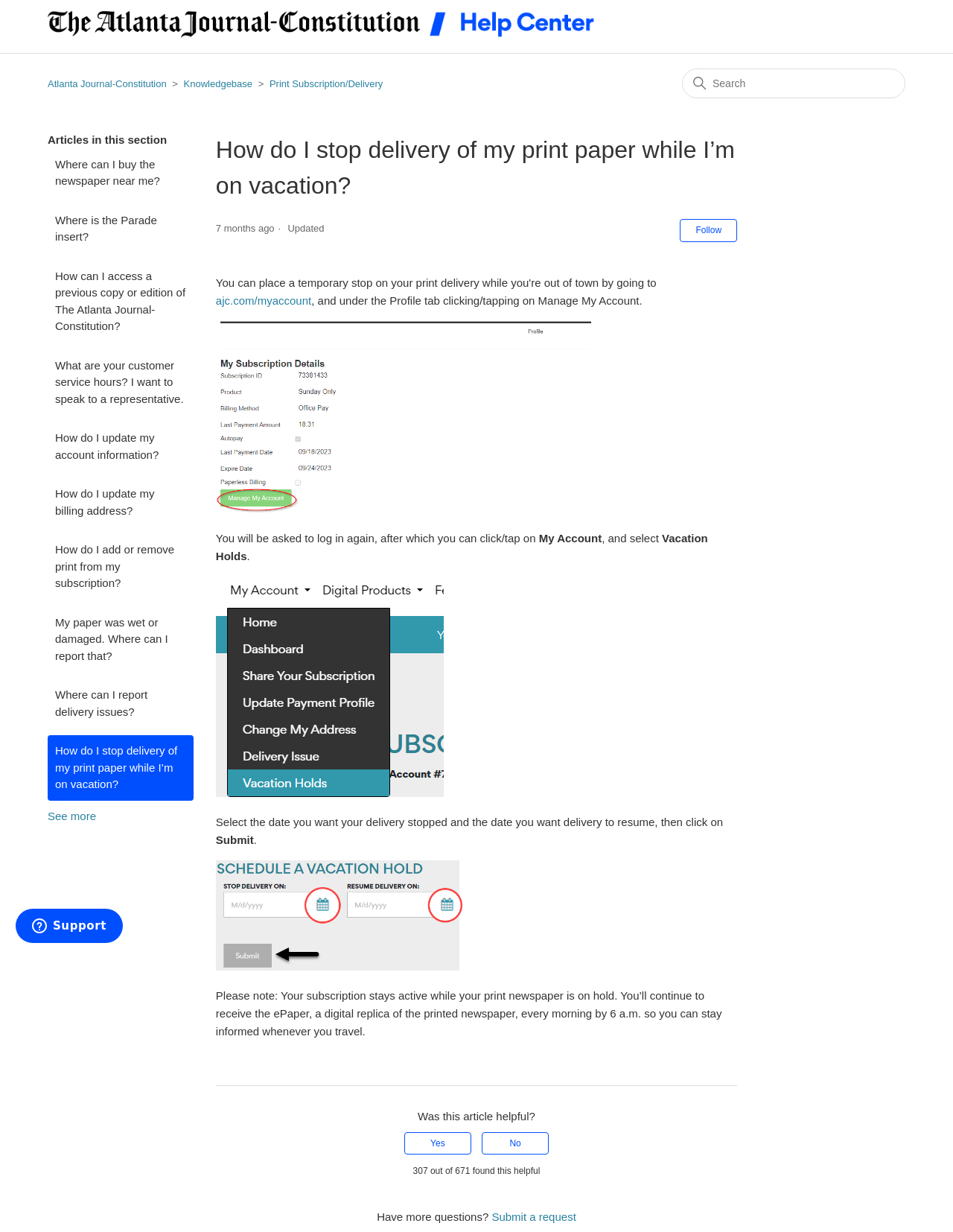Given the element description "Where is the Parade insert?", identify the bounding box of the corresponding UI element.

[0.05, 0.166, 0.203, 0.205]